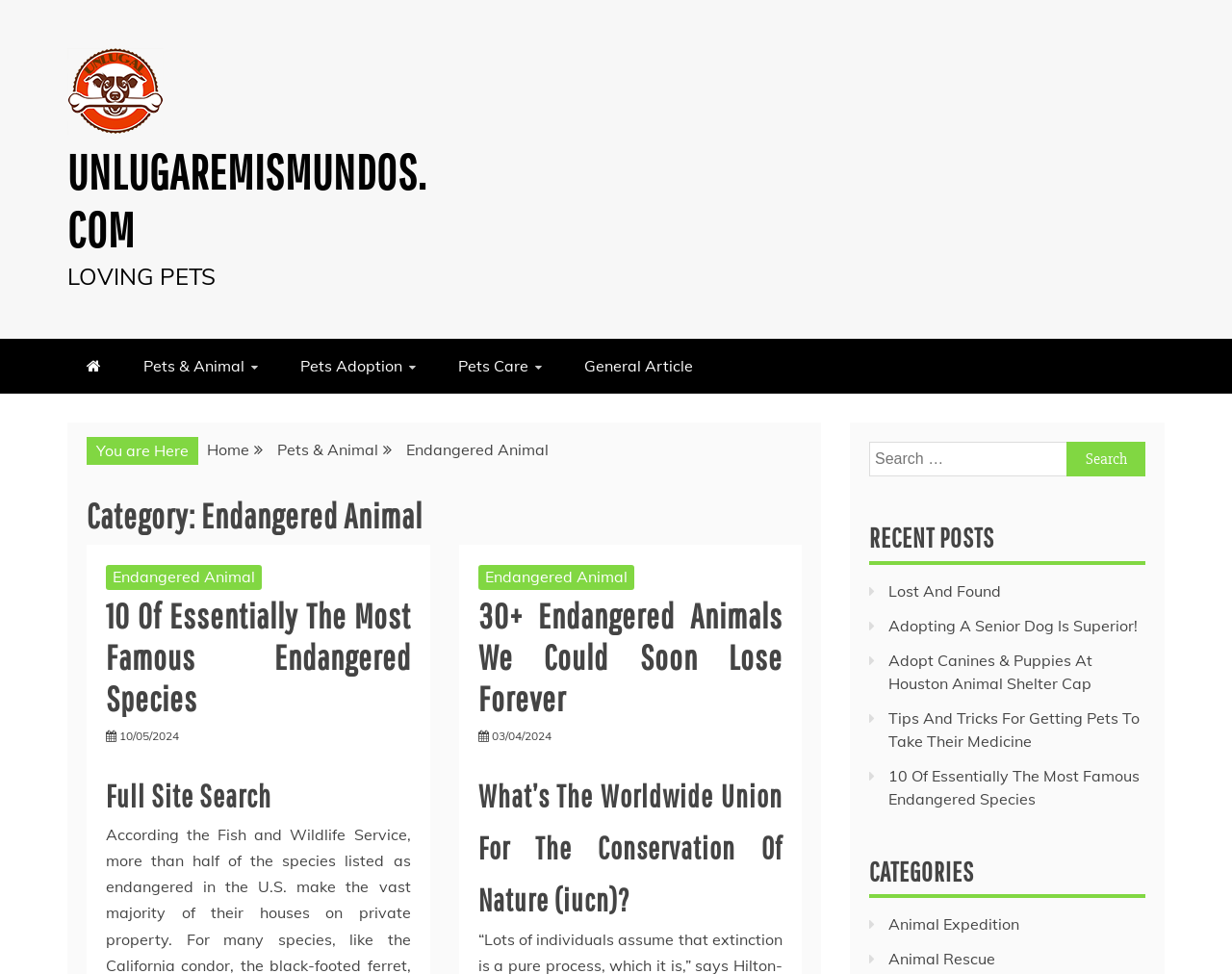Calculate the bounding box coordinates for the UI element based on the following description: "parent_node: Search for: value="Search"". Ensure the coordinates are four float numbers between 0 and 1, i.e., [left, top, right, bottom].

[0.866, 0.454, 0.93, 0.489]